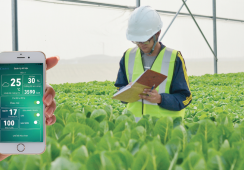What type of plants are in the greenhouse? Refer to the image and provide a one-word or short phrase answer.

Lettuce